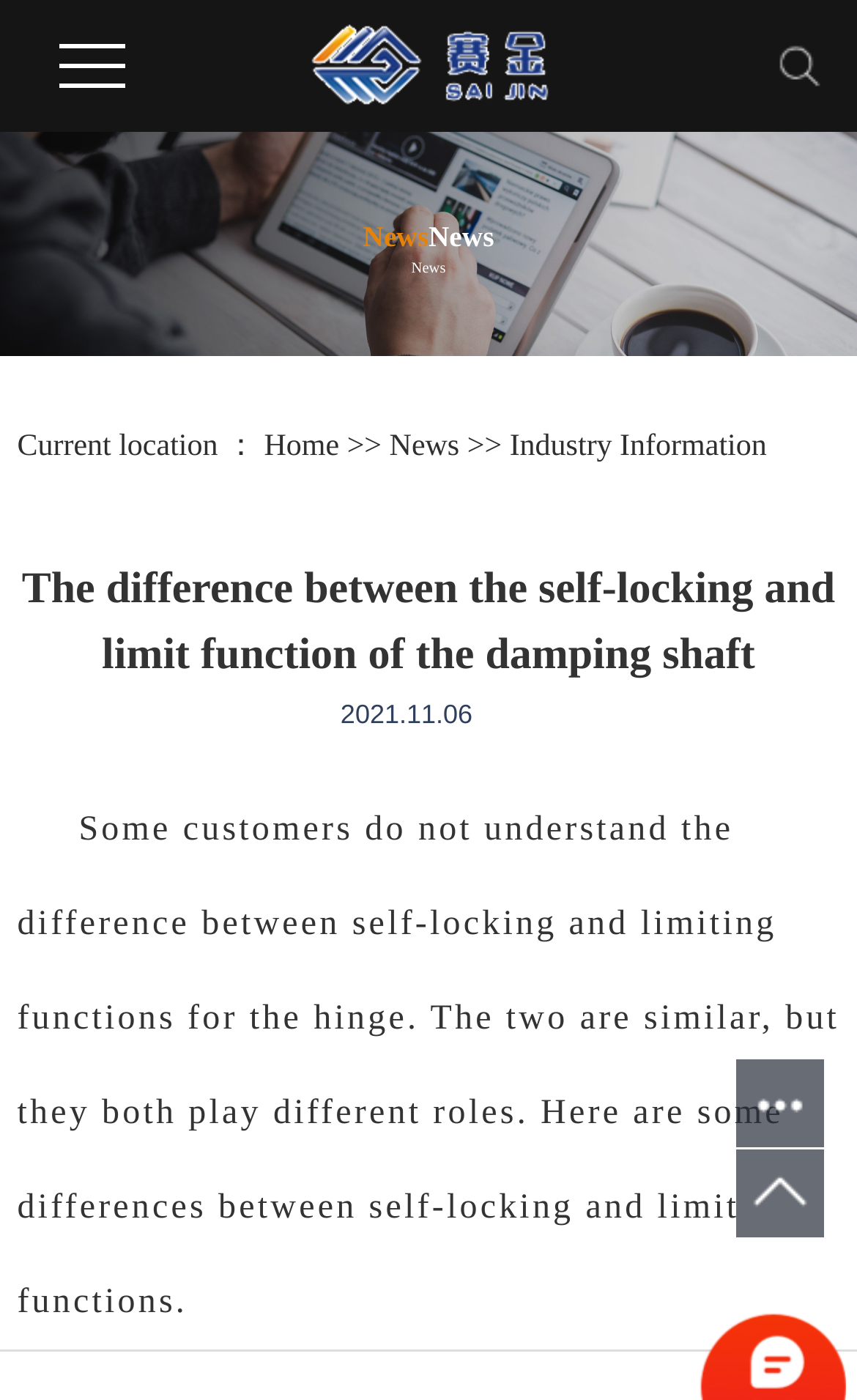What is the date of the article?
Please give a detailed and thorough answer to the question, covering all relevant points.

I found the date of the article by looking at the static text element located at [0.397, 0.499, 0.551, 0.521] which contains the text '2021.11.06'.